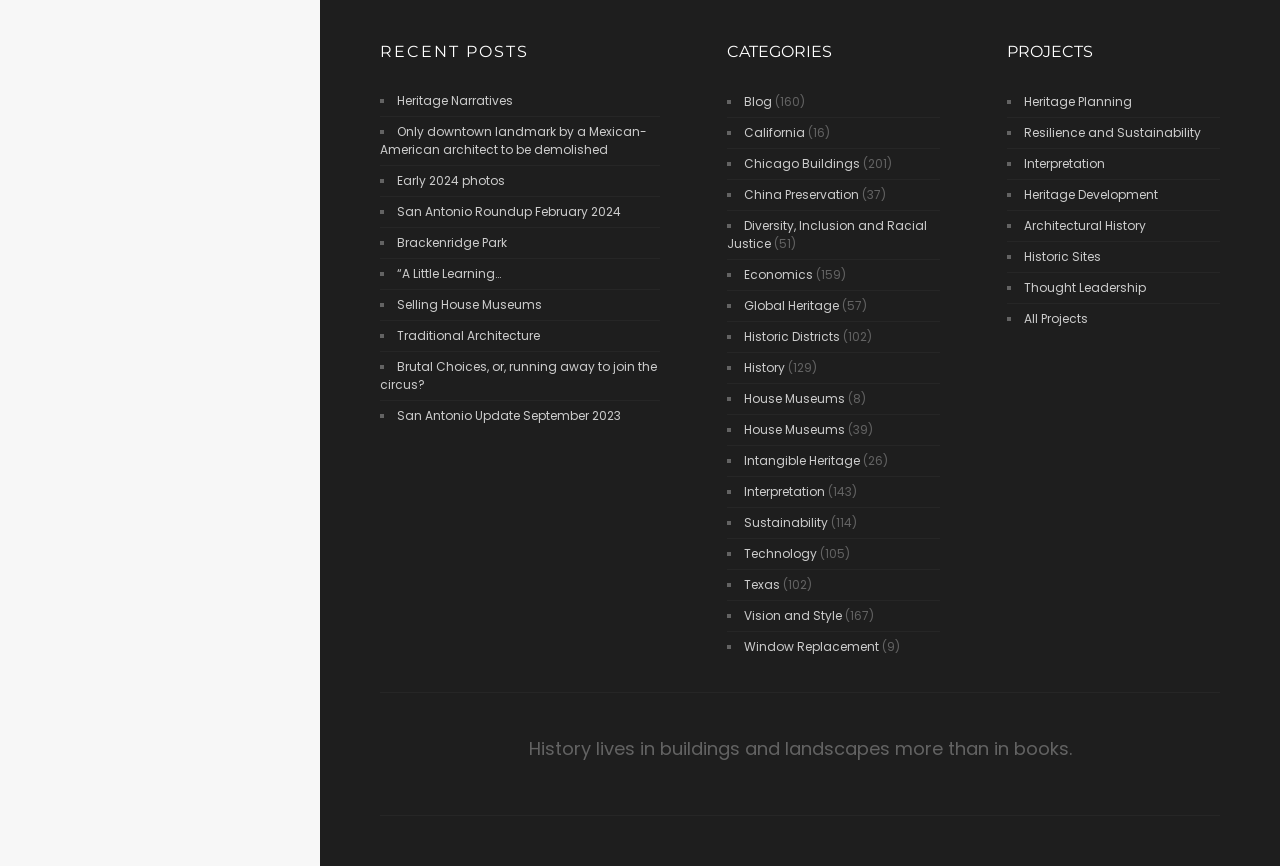Highlight the bounding box of the UI element that corresponds to this description: "Vision and Style".

[0.581, 0.701, 0.658, 0.721]